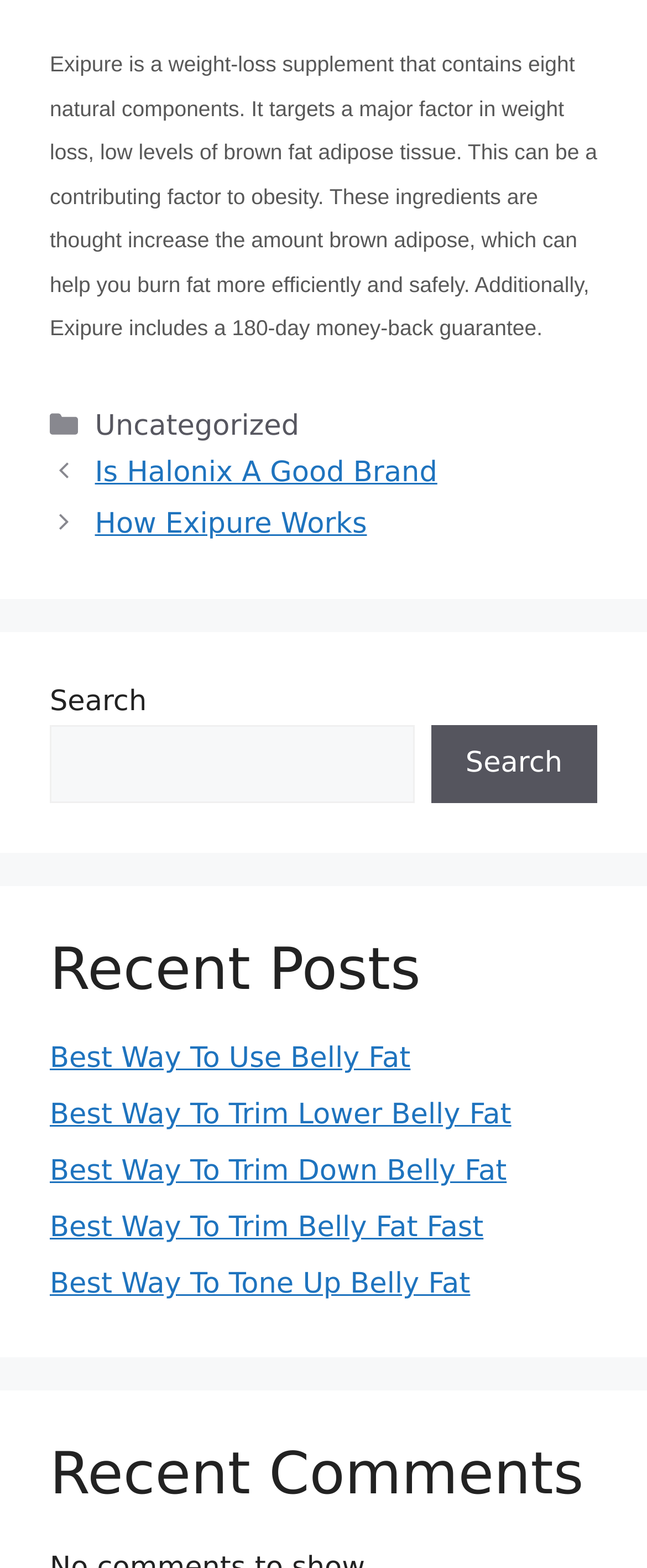Determine the coordinates of the bounding box for the clickable area needed to execute this instruction: "check recent comments".

[0.077, 0.918, 0.923, 0.963]